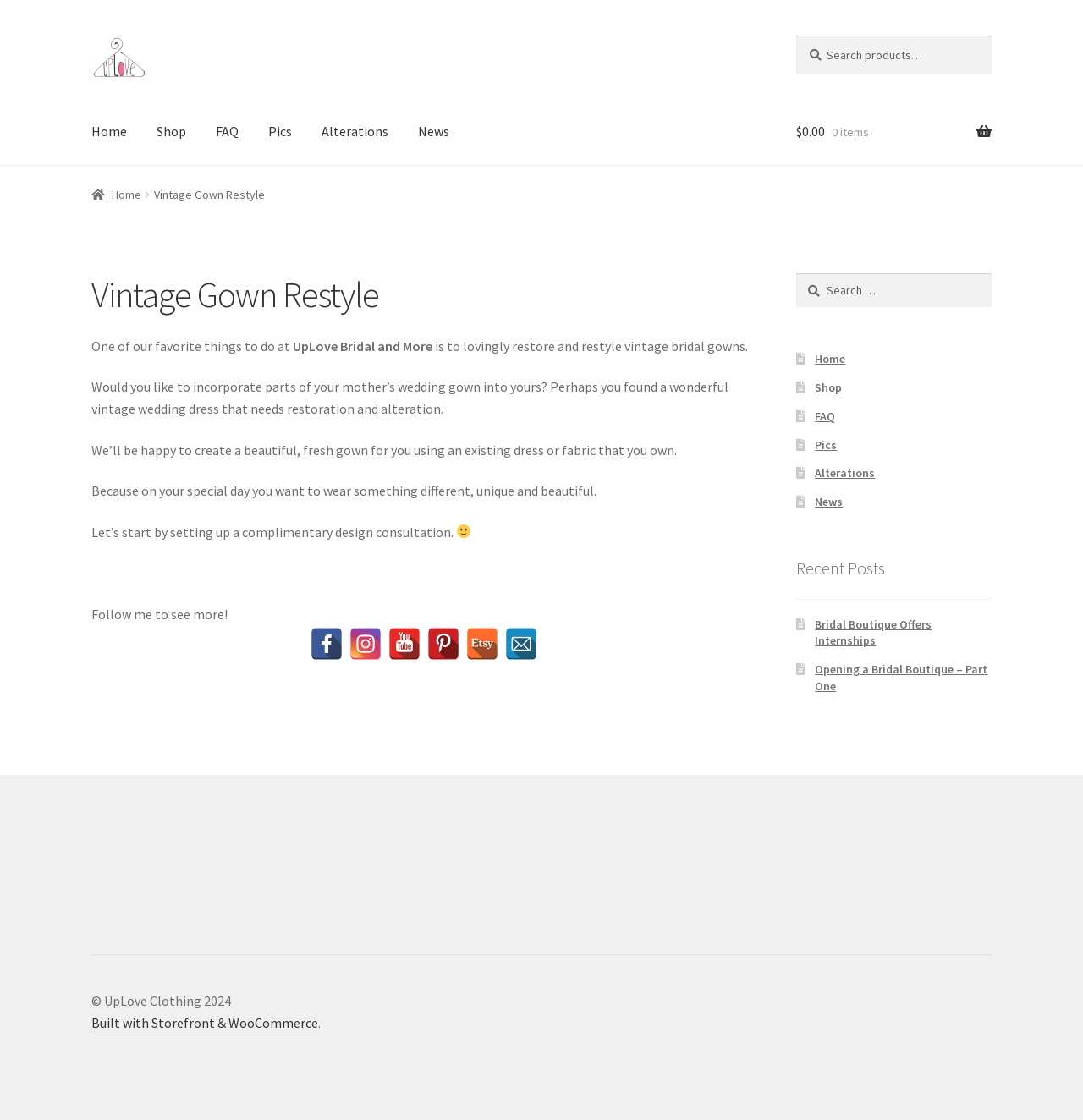Find the bounding box coordinates of the clickable element required to execute the following instruction: "View recent posts". Provide the coordinates as four float numbers between 0 and 1, i.e., [left, top, right, bottom].

[0.735, 0.498, 0.817, 0.516]